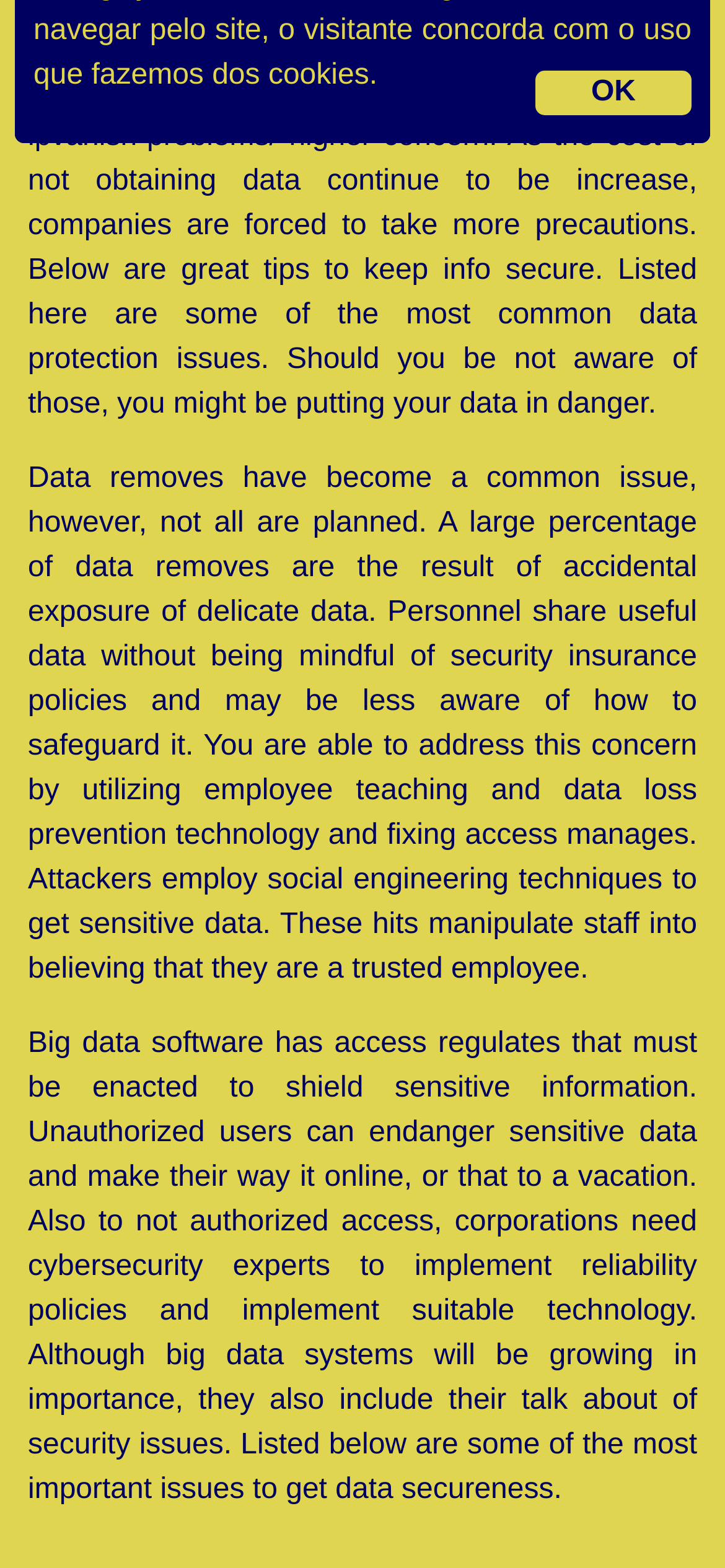From the webpage screenshot, identify the region described by www.ipvanishreview.net/commonly-occurring-ipvanish-problems/. Provide the bounding box coordinates as (top-left x, top-left y, bottom-right x, bottom-right y), with each value being a floating point number between 0 and 1.

[0.038, 0.048, 0.866, 0.097]